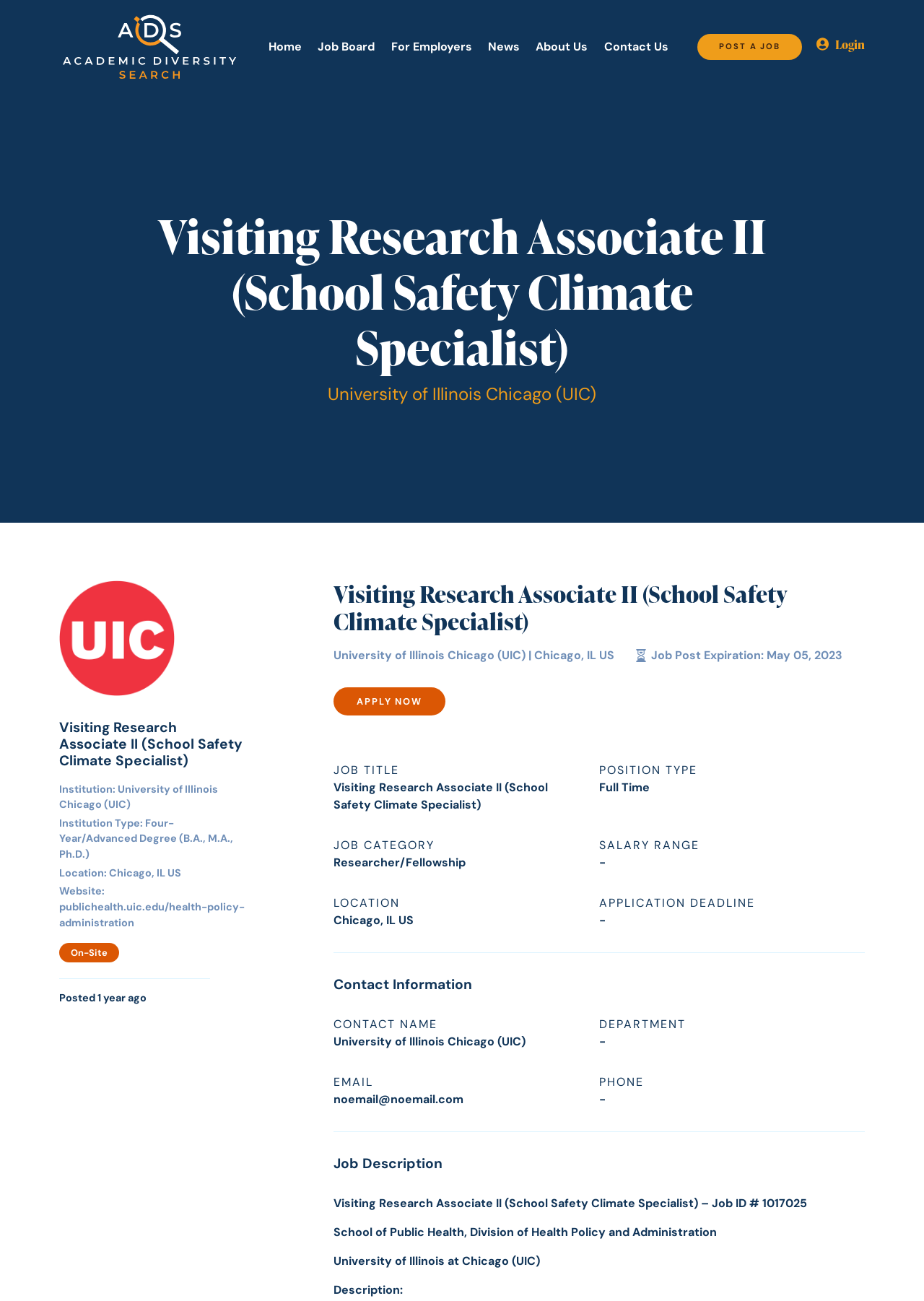Bounding box coordinates are specified in the format (top-left x, top-left y, bottom-right x, bottom-right y). All values are floating point numbers bounded between 0 and 1. Please provide the bounding box coordinate of the region this sentence describes: Home

[0.291, 0.03, 0.326, 0.041]